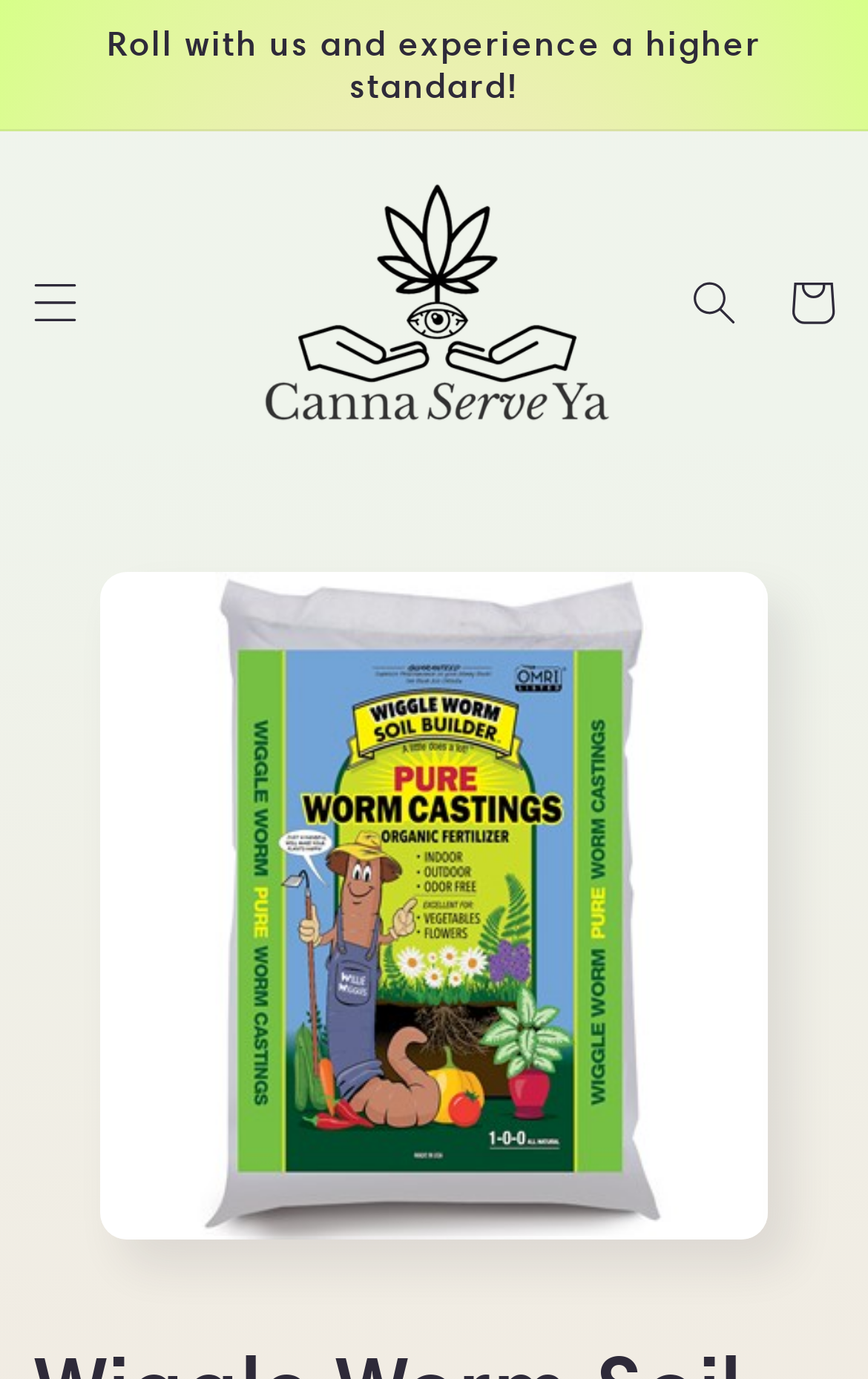Using the provided element description, identify the bounding box coordinates as (top-left x, top-left y, bottom-right x, bottom-right y). Ensure all values are between 0 and 1. Description: parent_node: Cart

[0.269, 0.112, 0.731, 0.327]